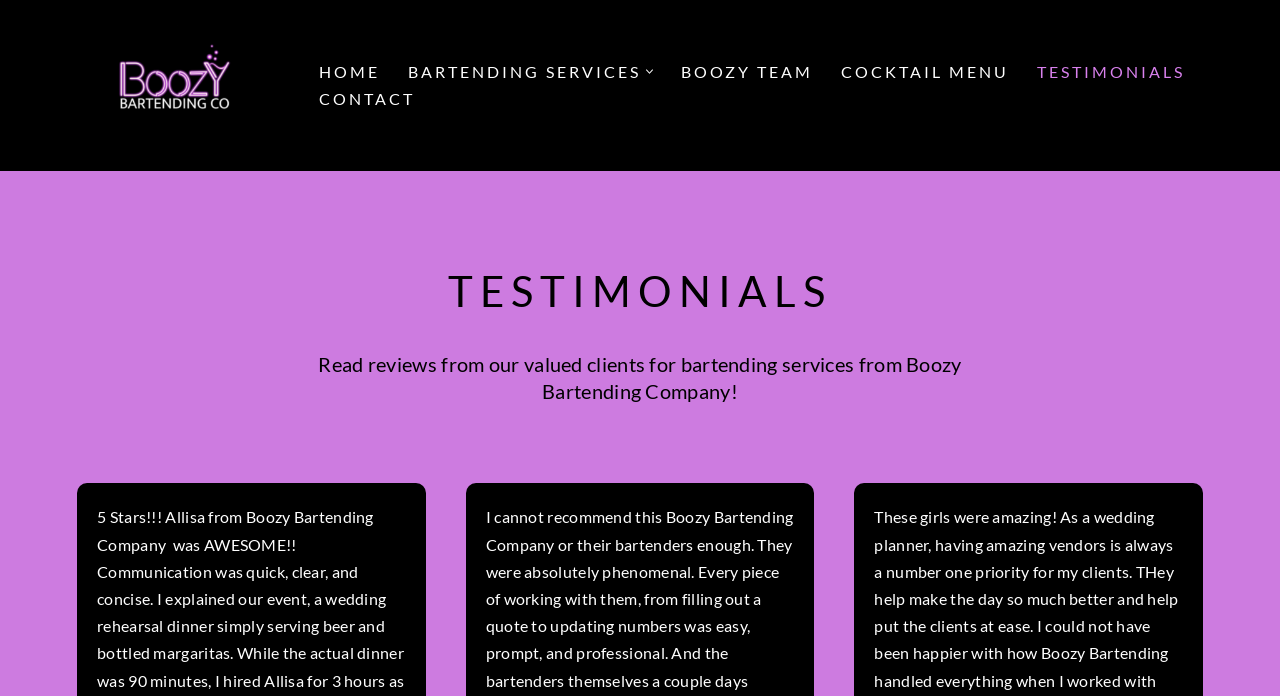From the given element description: "Bartending Services", find the bounding box for the UI element. Provide the coordinates as four float numbers between 0 and 1, in the order [left, top, right, bottom].

[0.319, 0.083, 0.501, 0.123]